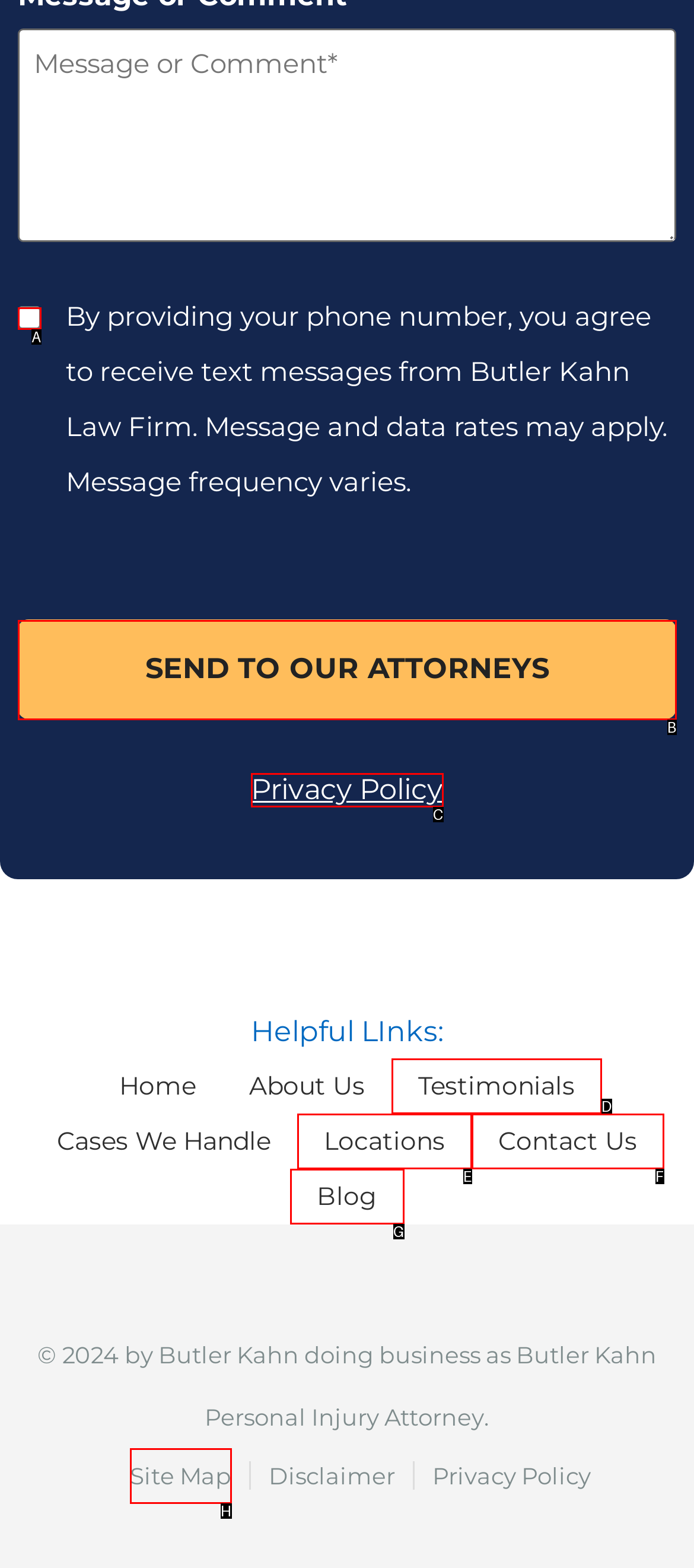Select the correct UI element to complete the task: Agree to terms
Please provide the letter of the chosen option.

A